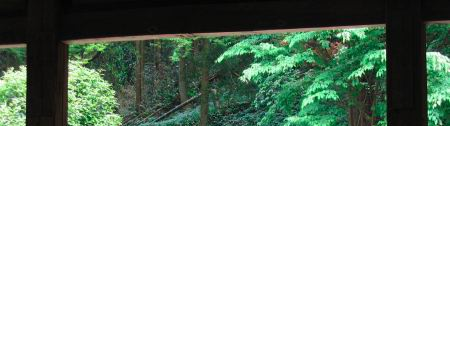Break down the image and provide a full description, noting any significant aspects.

The image provides a serene view through the front shrine building, showcasing a glimpse of lush greenery. In the foreground, a wooden frame outlines the scene, directing attention to a wooden altar nestled on a gentle hill, situated behind the shrine buildings. The vibrant foliage on either side enhances the tranquility of the setting, suggesting a peaceful ambiance. This view invites contemplation and appreciation of the natural beauty surrounding the shrine, creating a harmonious balance between architecture and nature.